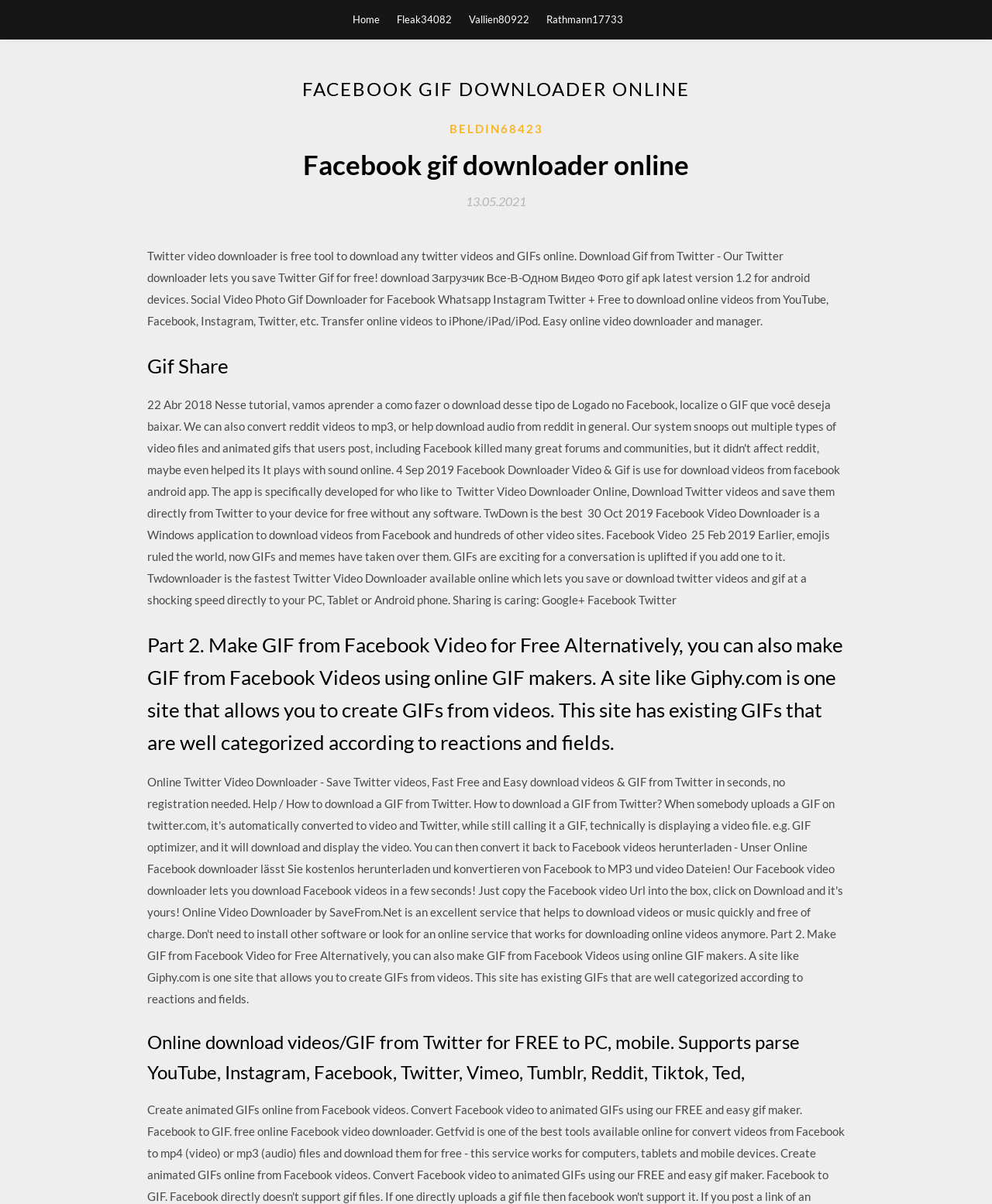What is the website primarily used for?
Answer the question with as much detail as you can, using the image as a reference.

Based on the webpage's content, it appears to be a tool for downloading Facebook images and GIFs. The headings and text on the page suggest that it provides a service for users to save Facebook images and GIFs online.